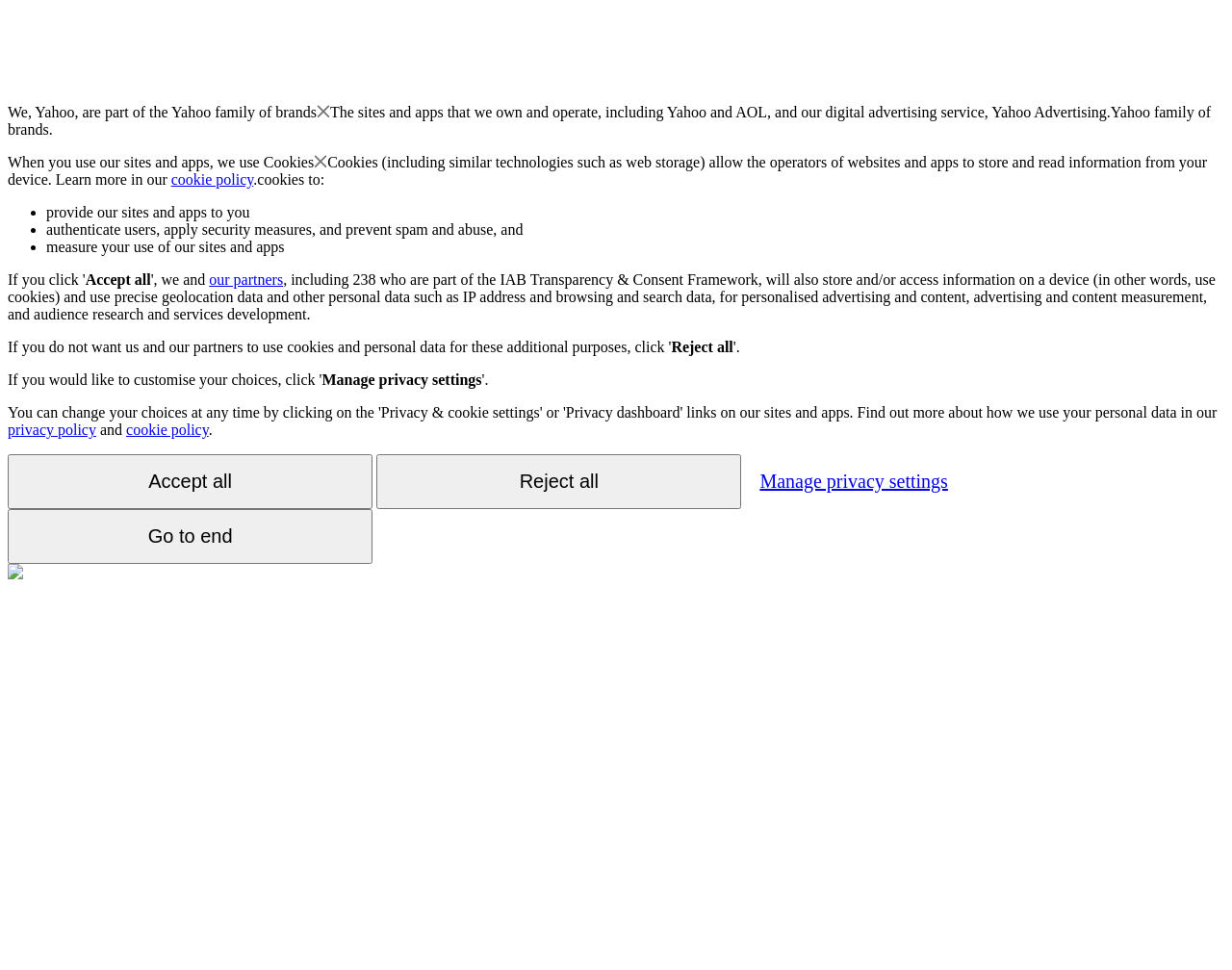Please identify the bounding box coordinates of the area that needs to be clicked to fulfill the following instruction: "Click the 'Reject all' button."

[0.545, 0.349, 0.595, 0.366]